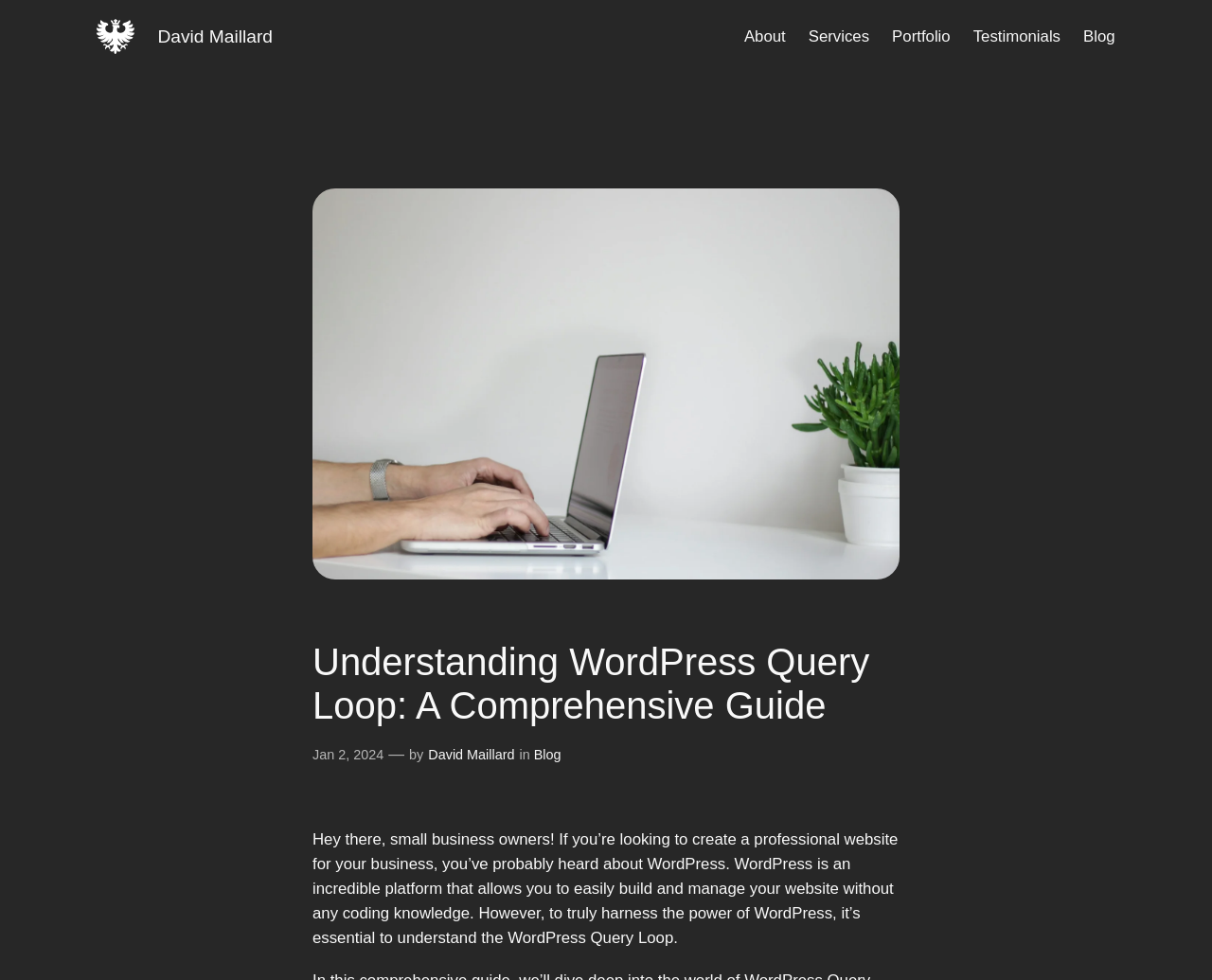With reference to the screenshot, provide a detailed response to the question below:
What is the author's name of the blog post?

The author's name can be found in the link 'David Maillard' which is located at the top of the webpage, and also in the text 'by David Maillard' in the blog post metadata.